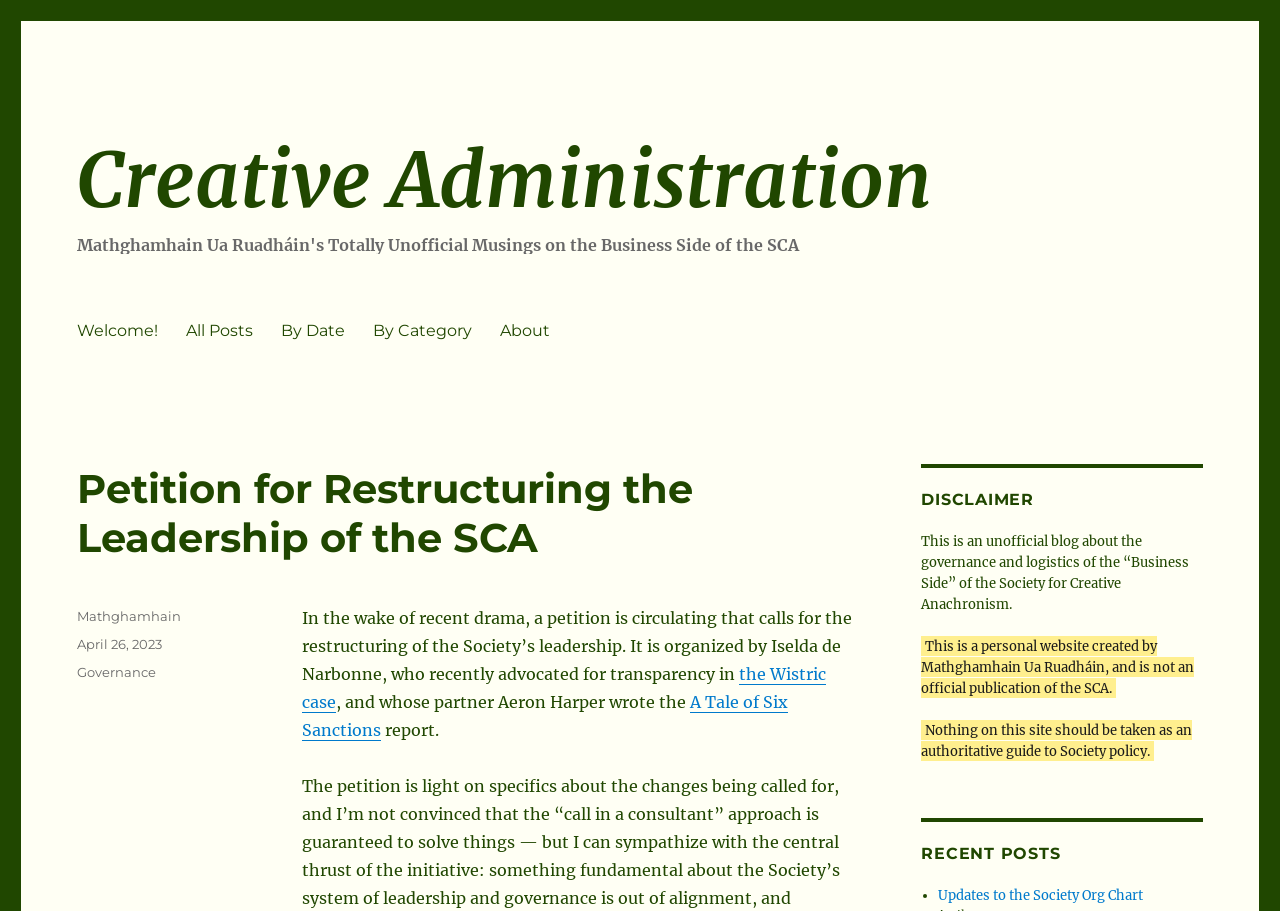Please give a succinct answer to the question in one word or phrase:
What is the category of the post?

Governance